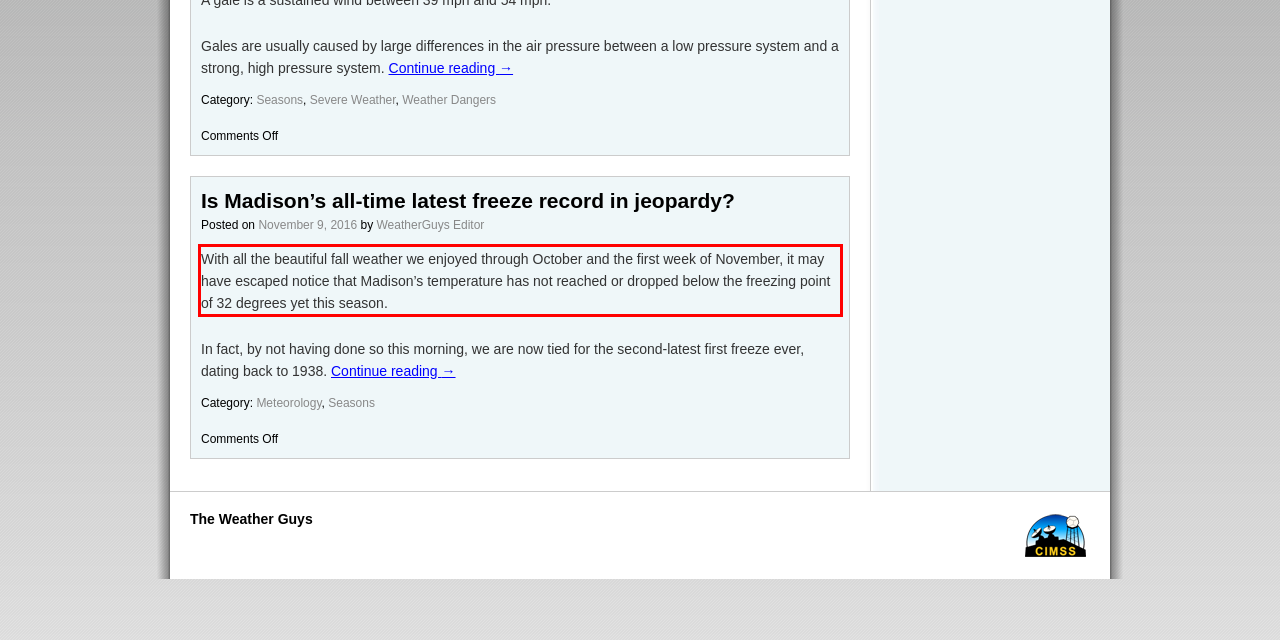Given a screenshot of a webpage, locate the red bounding box and extract the text it encloses.

With all the beautiful fall weather we enjoyed through October and the first week of November, it may have escaped notice that Madison’s temperature has not reached or dropped below the freezing point of 32 degrees yet this season.